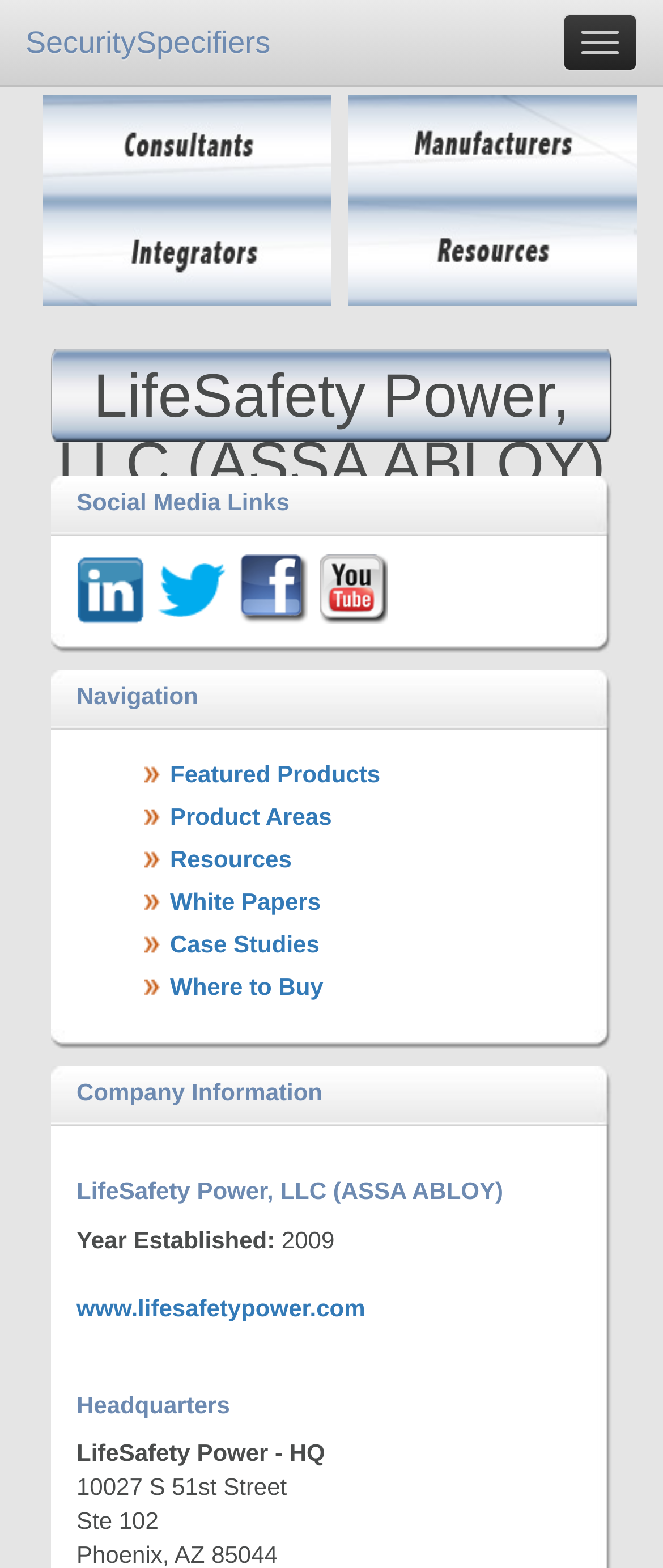How many social media links are available?
Please provide a detailed answer to the question.

I counted the number of social media links in the table with the heading 'Social Media Links'. There are four table cells, each containing a link and an image, which suggests that there are four social media links available.